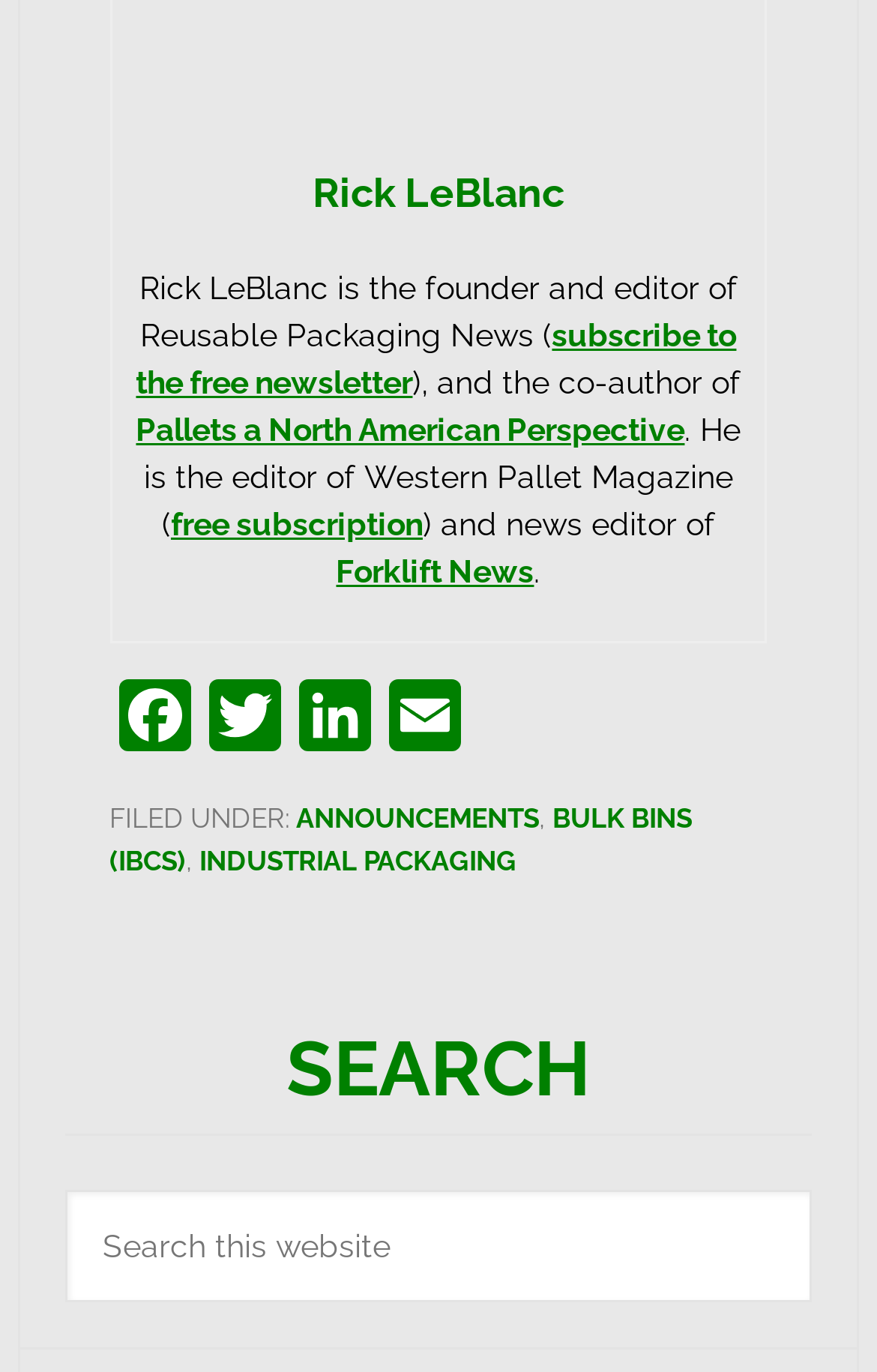Provide a brief response in the form of a single word or phrase:
What is the name of the co-authored book?

Pallets a North American Perspective